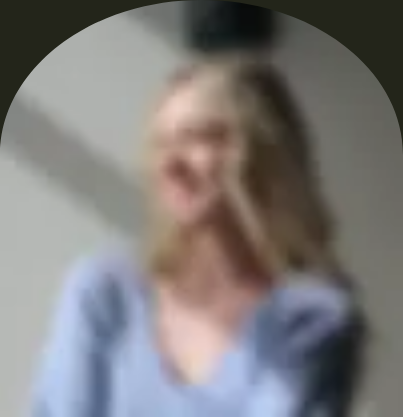What is the atmosphere of the image?
Kindly offer a detailed explanation using the data available in the image.

The caption states that 'the soft focus of the image creates a dreamy atmosphere', which suggests that the atmosphere of the image is dreamy.